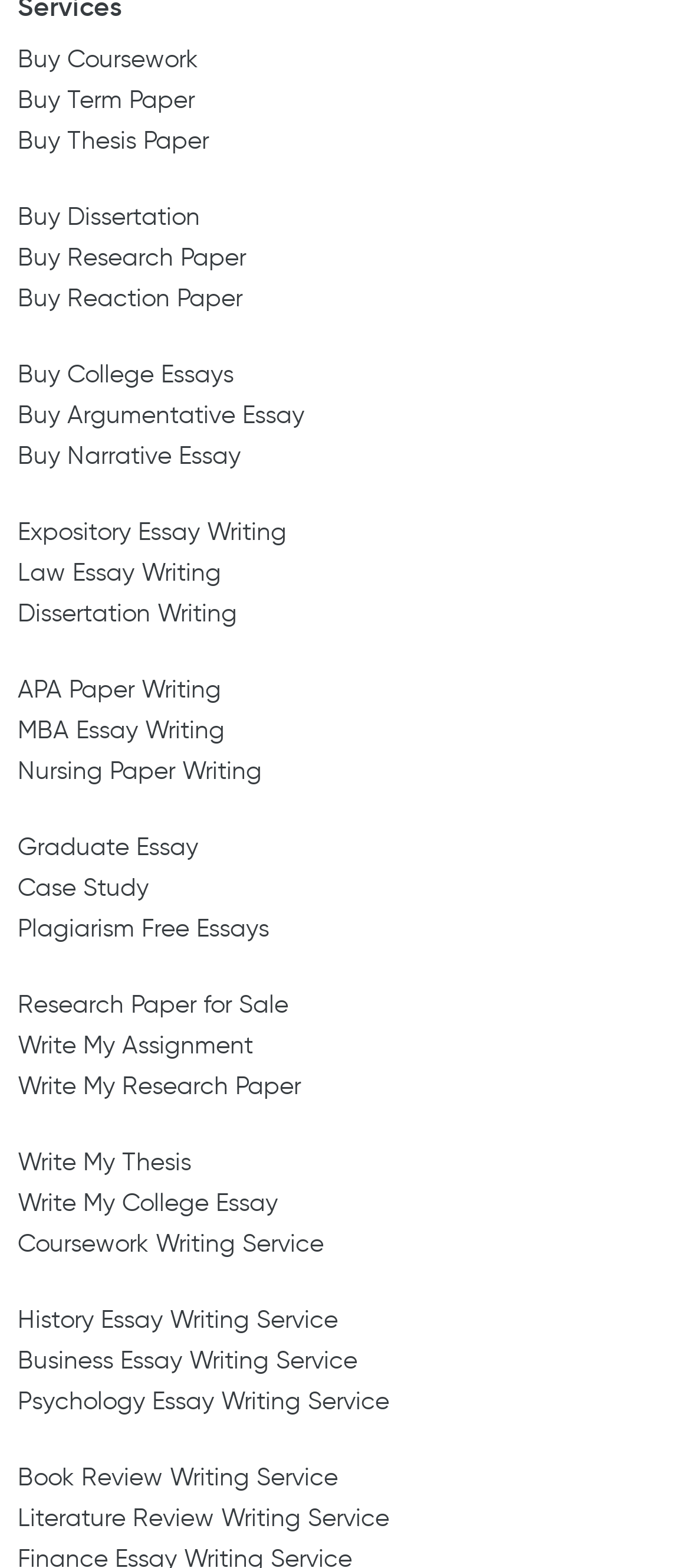Is there a service for writing a college essay?
Respond to the question with a well-detailed and thorough answer.

There is a link on the webpage that says 'Write My College Essay', which implies that there is a service available for writing a college essay.